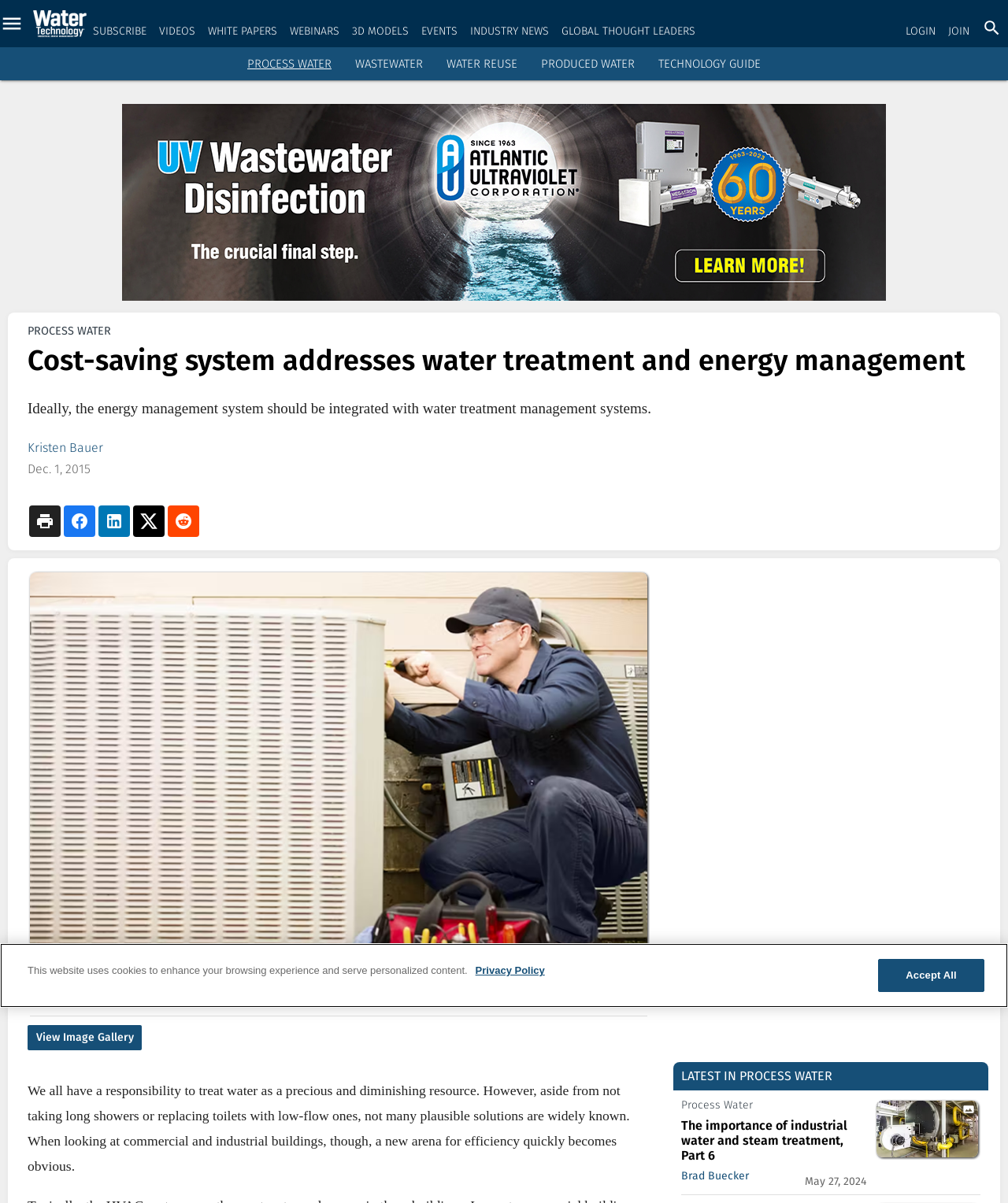Please locate the bounding box coordinates of the region I need to click to follow this instruction: "Learn about the importance of industrial water and steam treatment".

[0.676, 0.929, 0.859, 0.967]